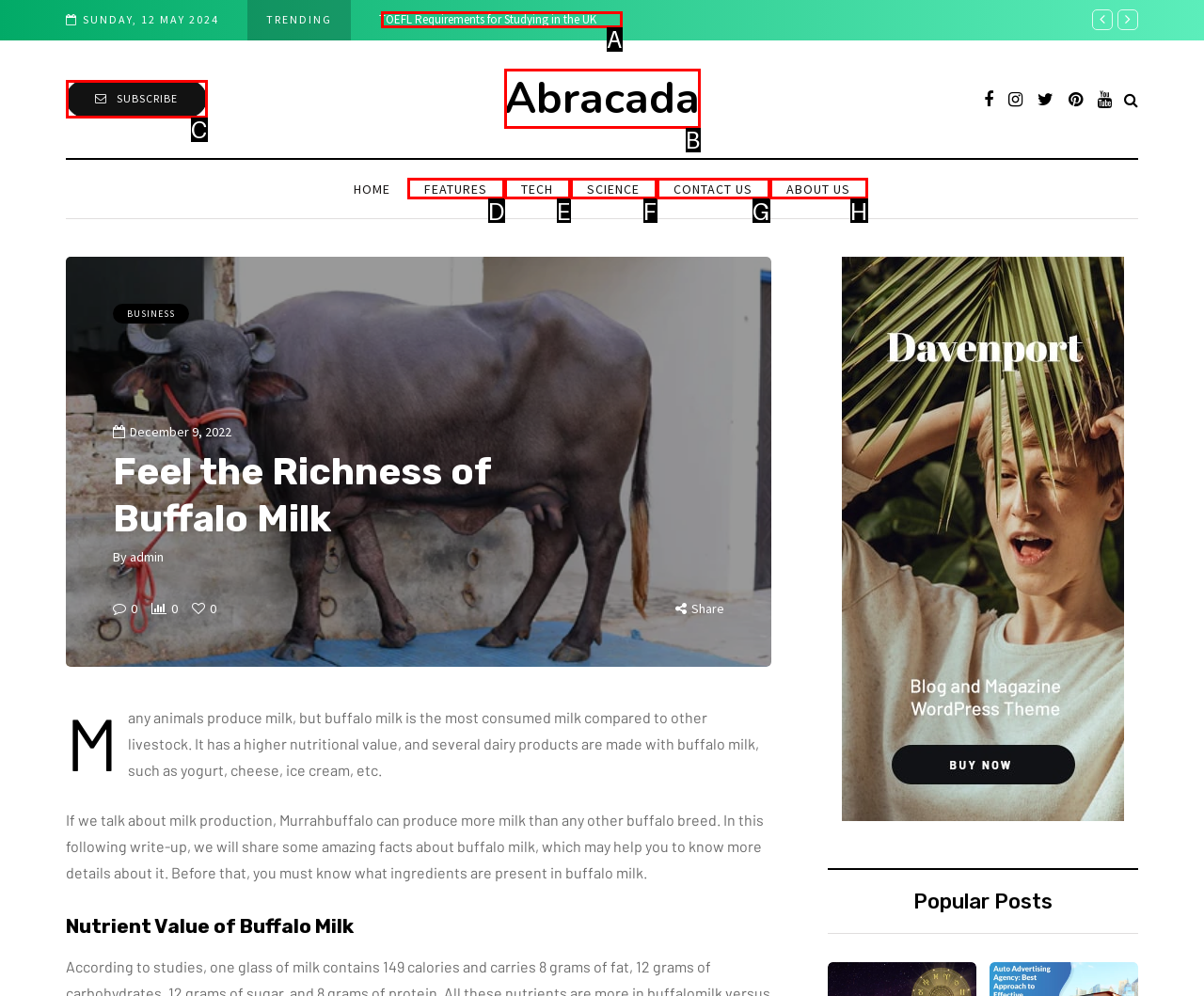From the given choices, determine which HTML element aligns with the description: Abracada Respond with the letter of the appropriate option.

B